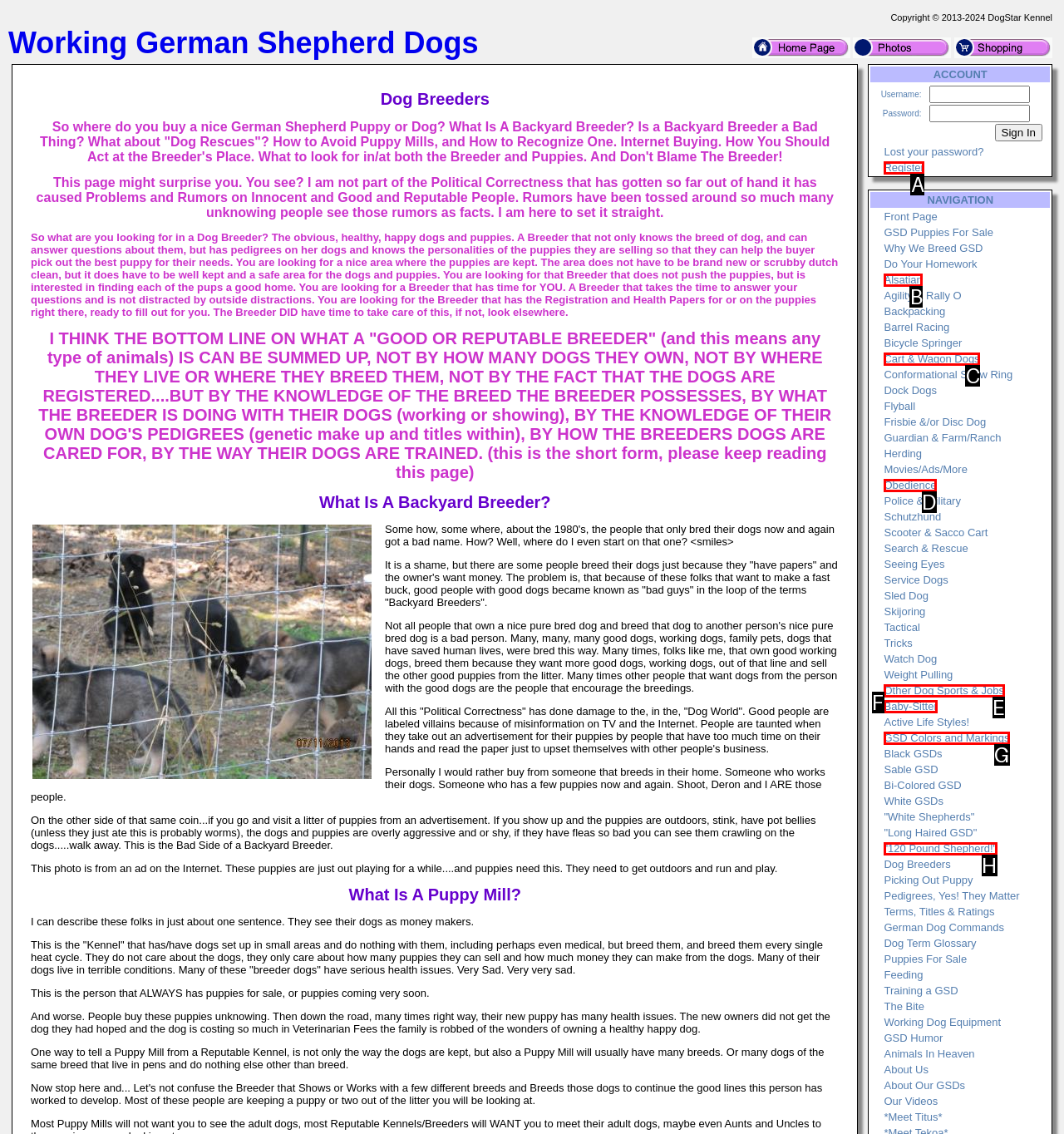Identify the UI element described as: Other Dog Sports & Jobs
Answer with the option's letter directly.

E